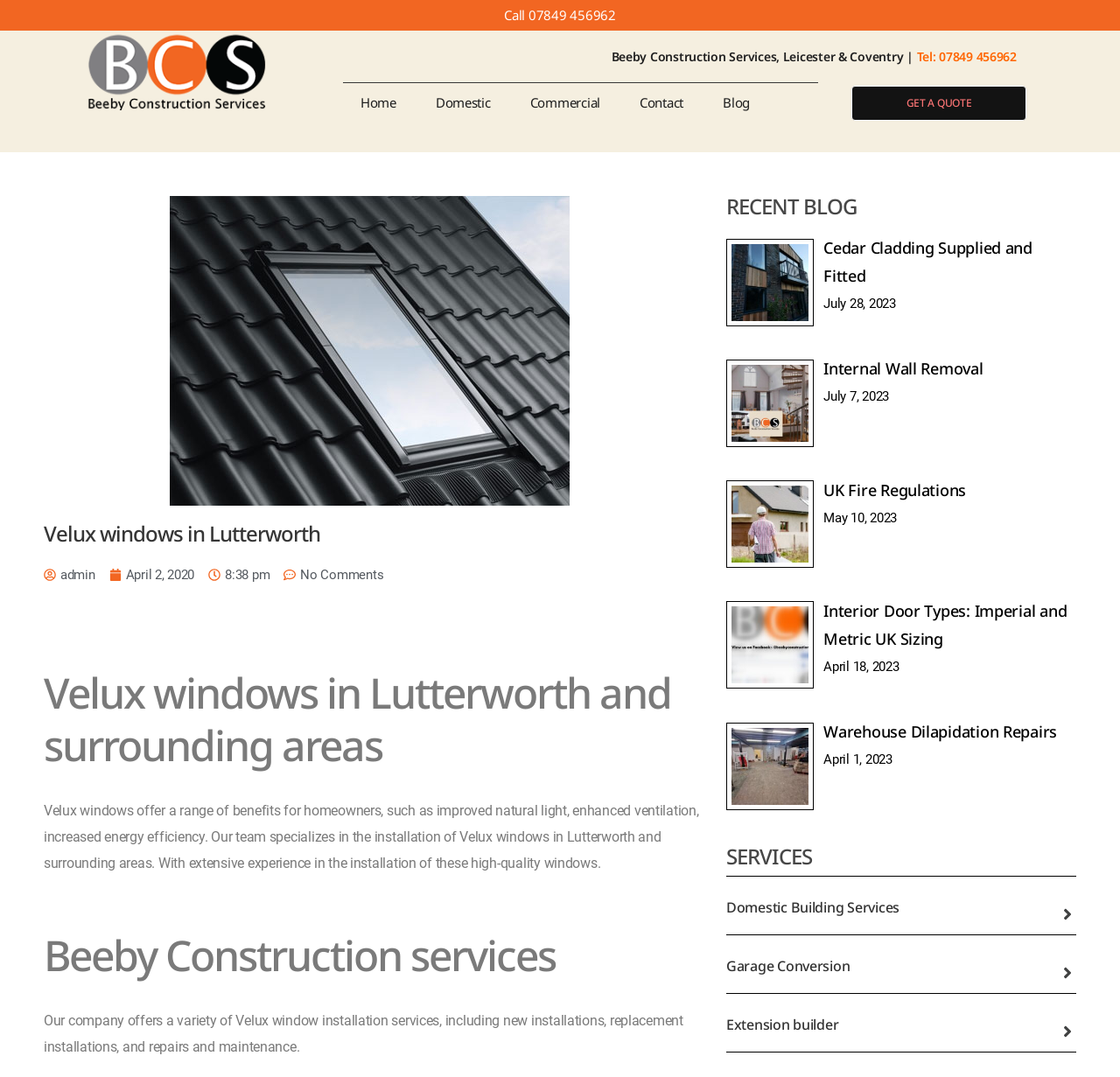Bounding box coordinates are given in the format (top-left x, top-left y, bottom-right x, bottom-right y). All values should be floating point numbers between 0 and 1. Provide the bounding box coordinate for the UI element described as: Call 07849 456962

[0.45, 0.006, 0.55, 0.022]